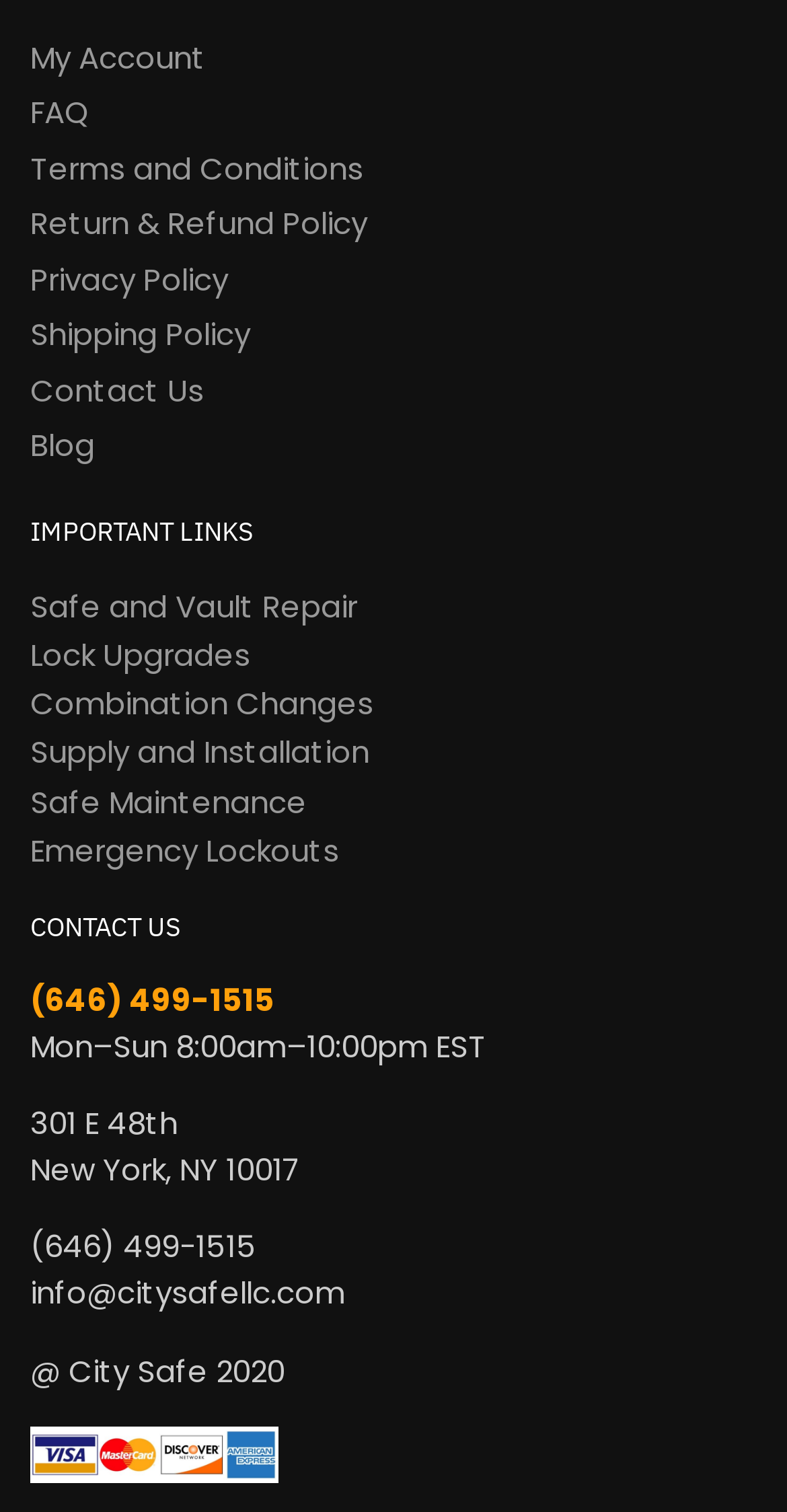Can you show the bounding box coordinates of the region to click on to complete the task described in the instruction: "Visit the FAQ page"?

[0.038, 0.06, 0.113, 0.088]